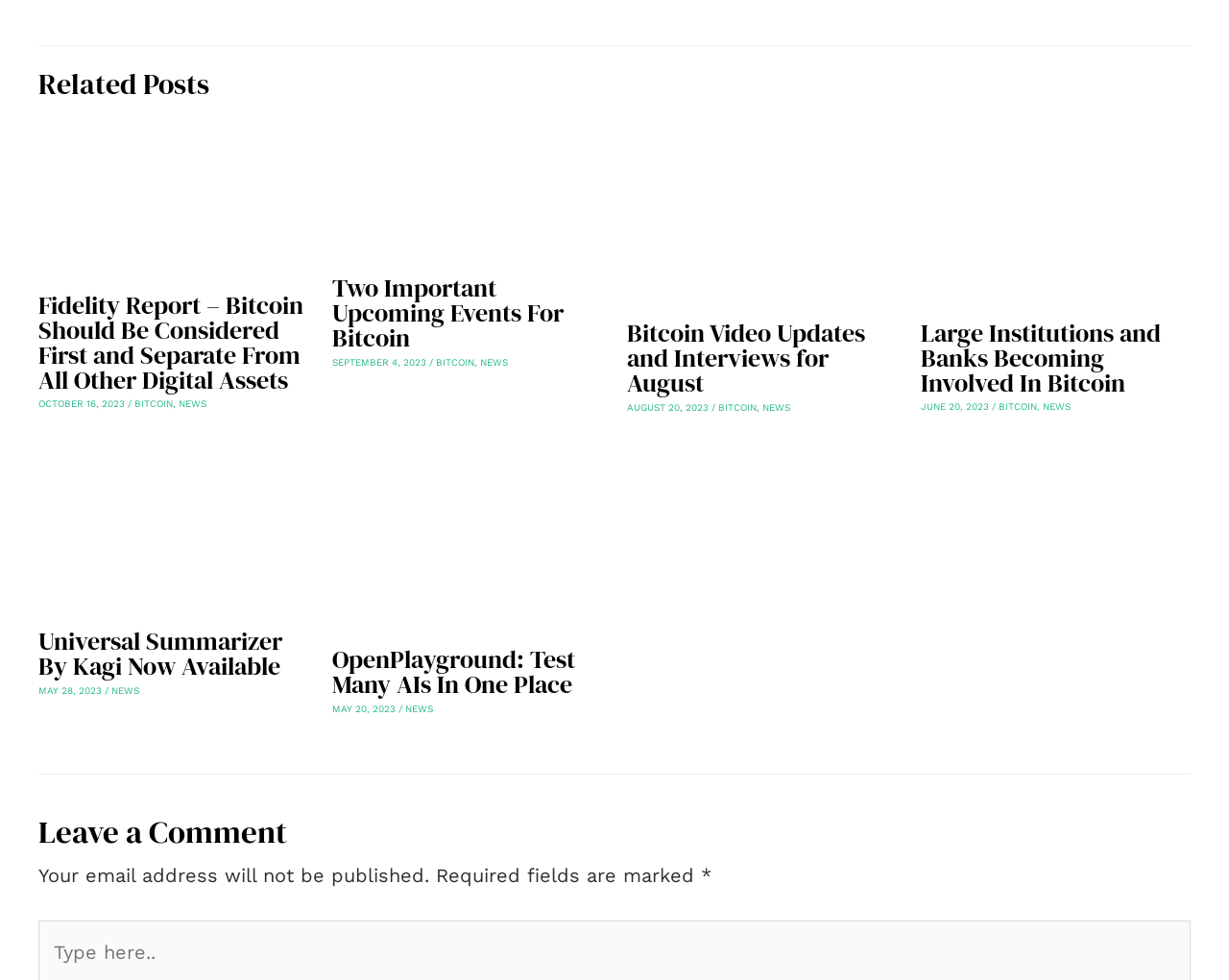What is the title of the first article?
Look at the image and answer the question with a single word or phrase.

Fidelity Report – Bitcoin Should Be Considered First and Separate From All Other Digital Assets